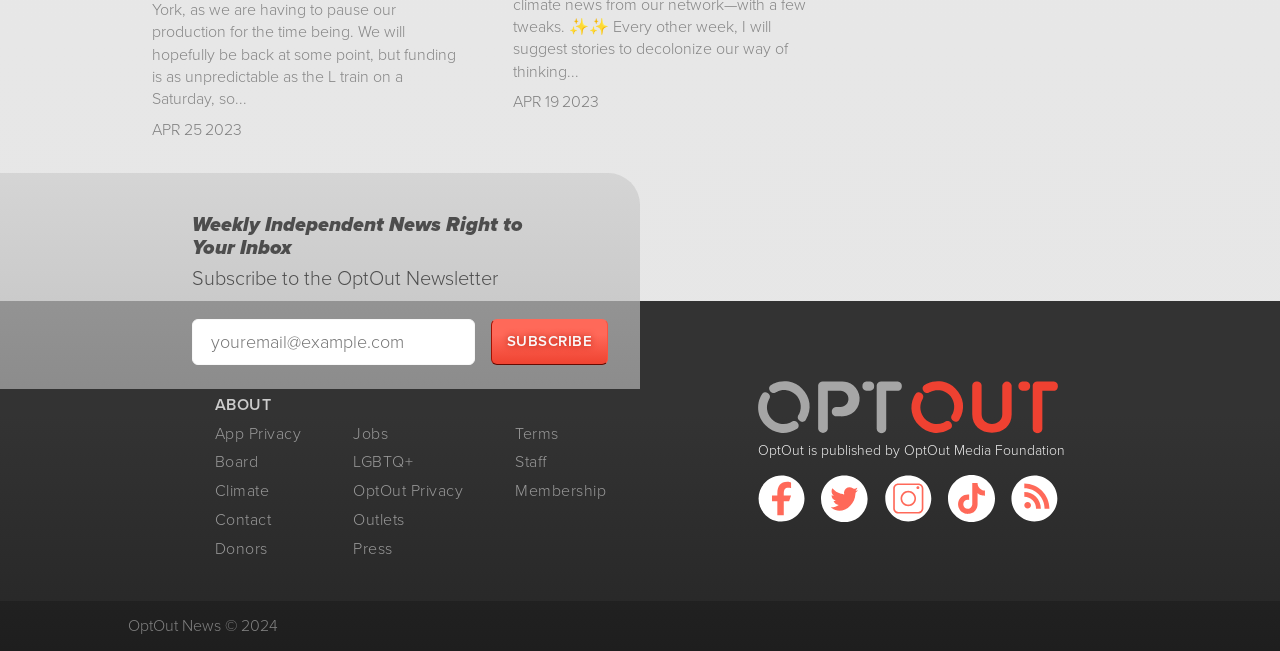Please determine the bounding box coordinates of the area that needs to be clicked to complete this task: 'Enter email address'. The coordinates must be four float numbers between 0 and 1, formatted as [left, top, right, bottom].

[0.15, 0.49, 0.371, 0.56]